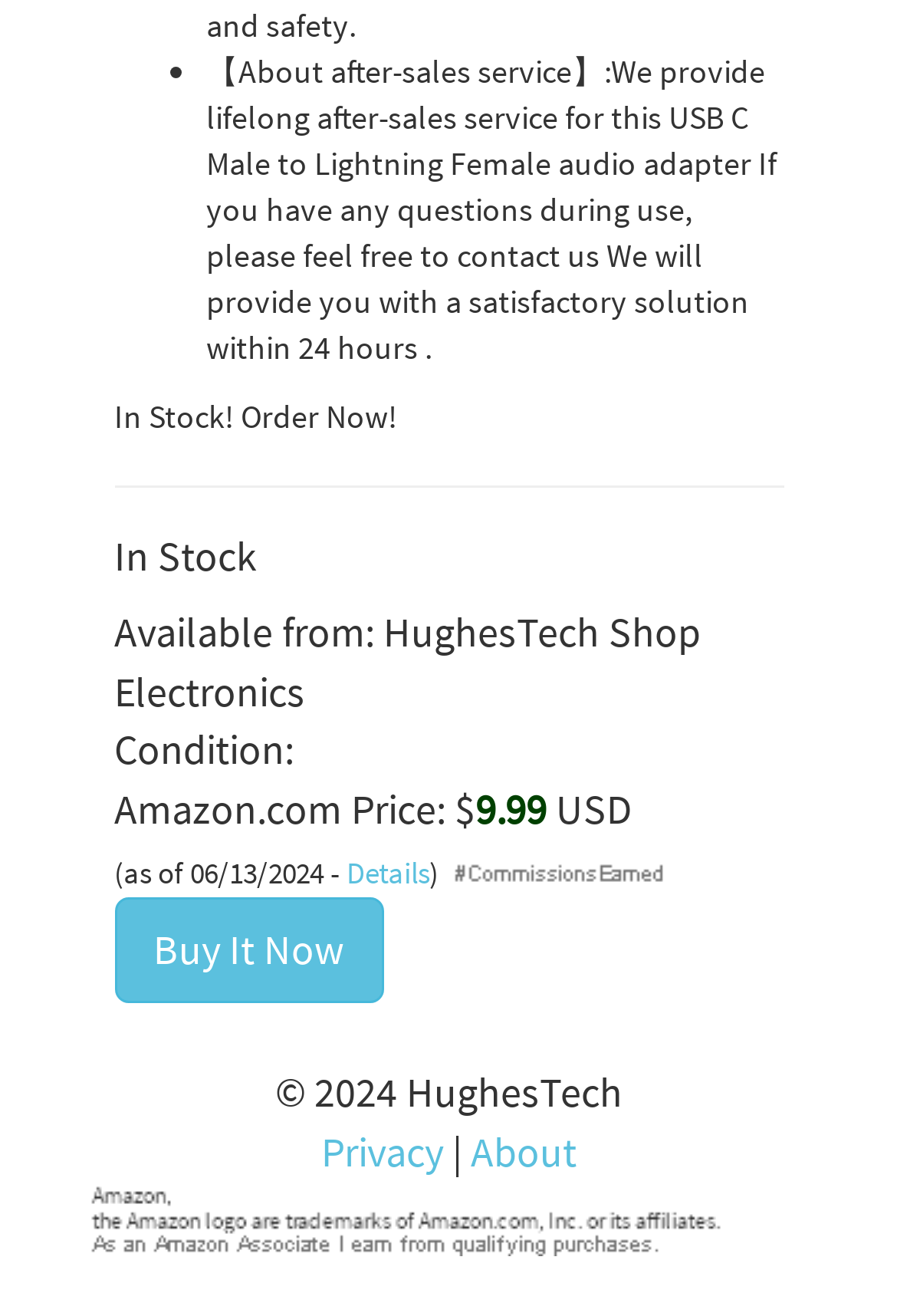Where can you buy the USB C Male to Lightning Female audio adapter?
Please provide a single word or phrase as your answer based on the screenshot.

HughesTech Shop Electronics